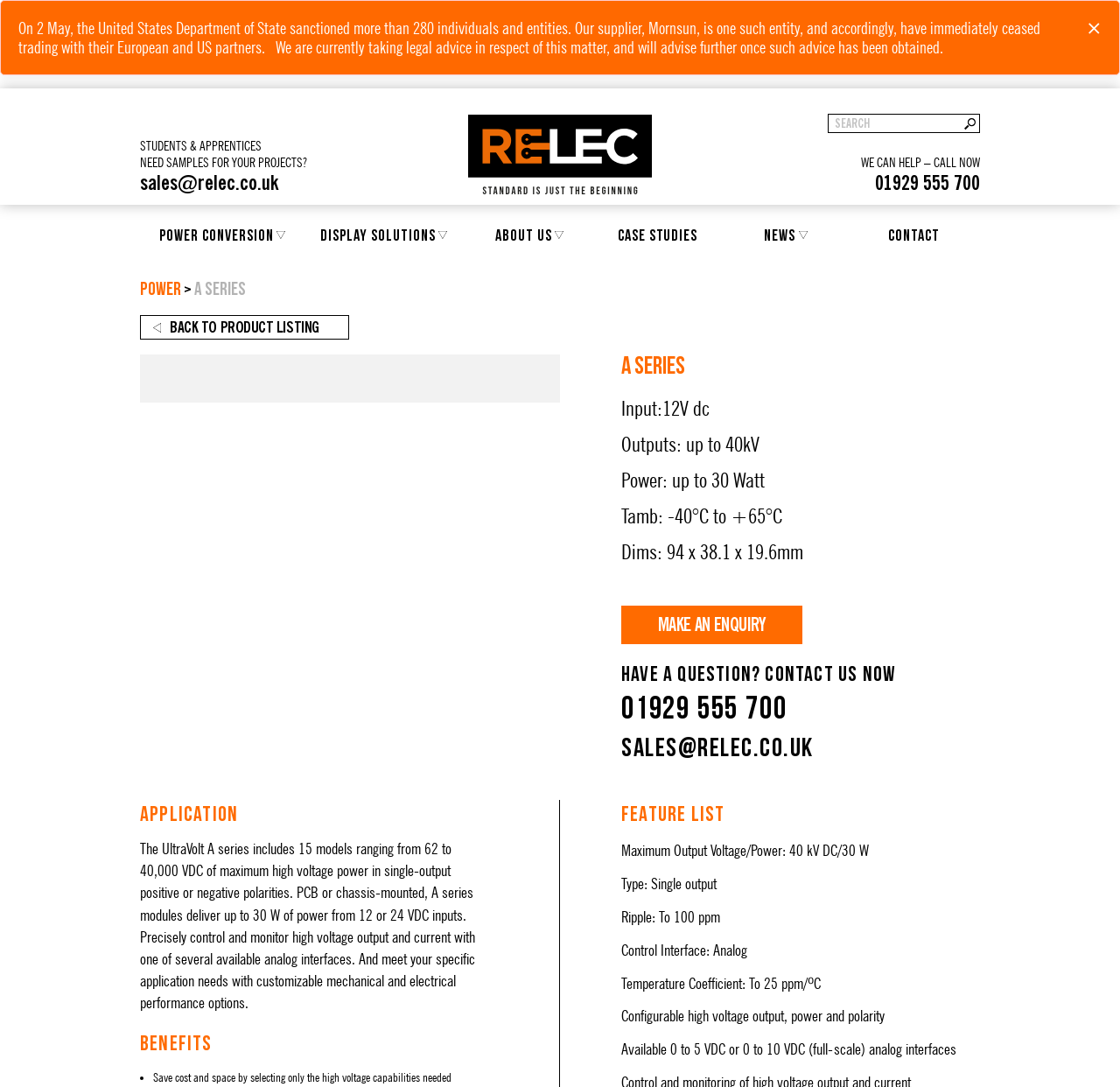Determine the bounding box coordinates for the HTML element mentioned in the following description: "back to product listing". The coordinates should be a list of four floats ranging from 0 to 1, represented as [left, top, right, bottom].

[0.125, 0.289, 0.312, 0.313]